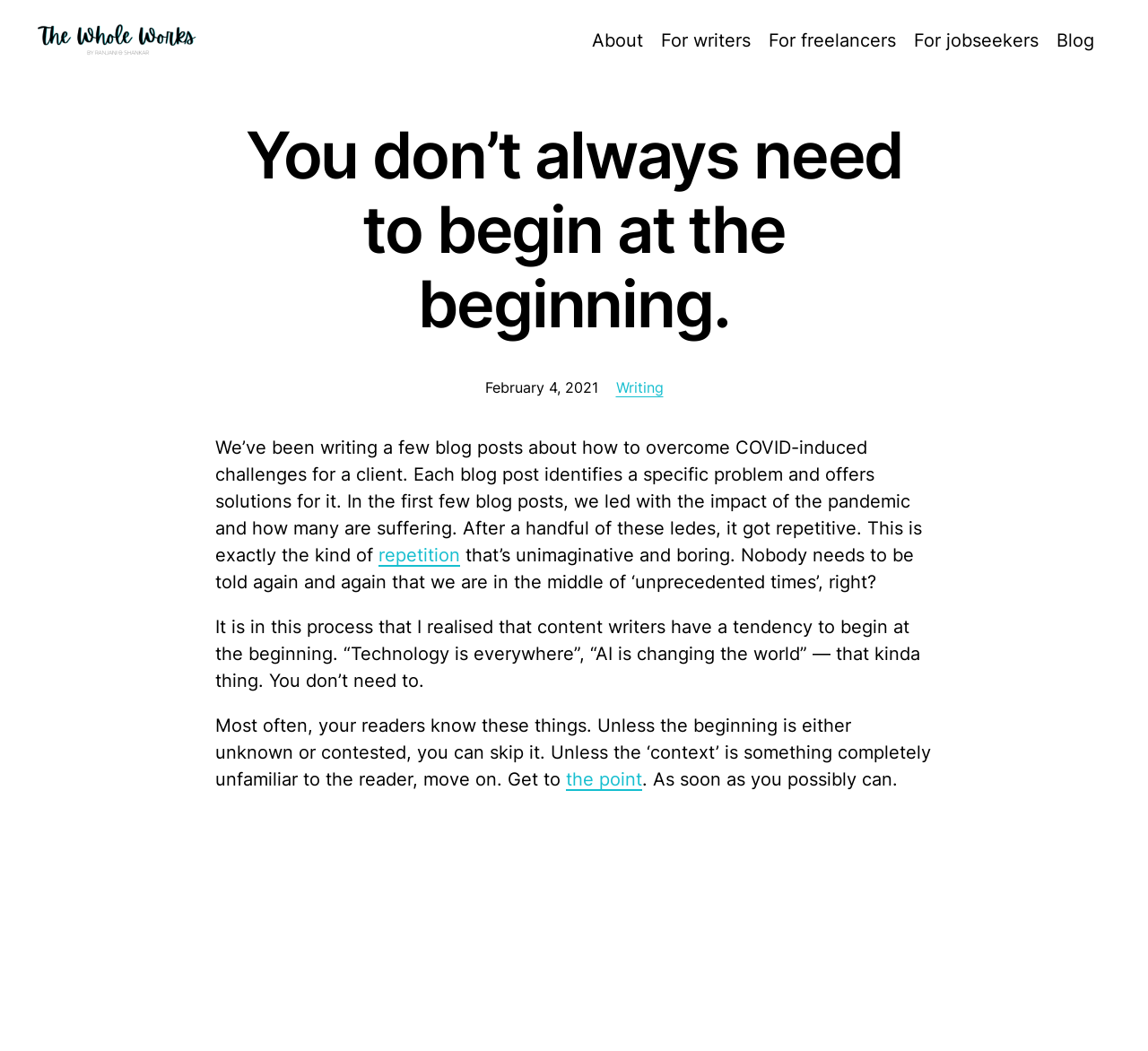What is the topic of the blog post?
Using the visual information from the image, give a one-word or short-phrase answer.

Writing